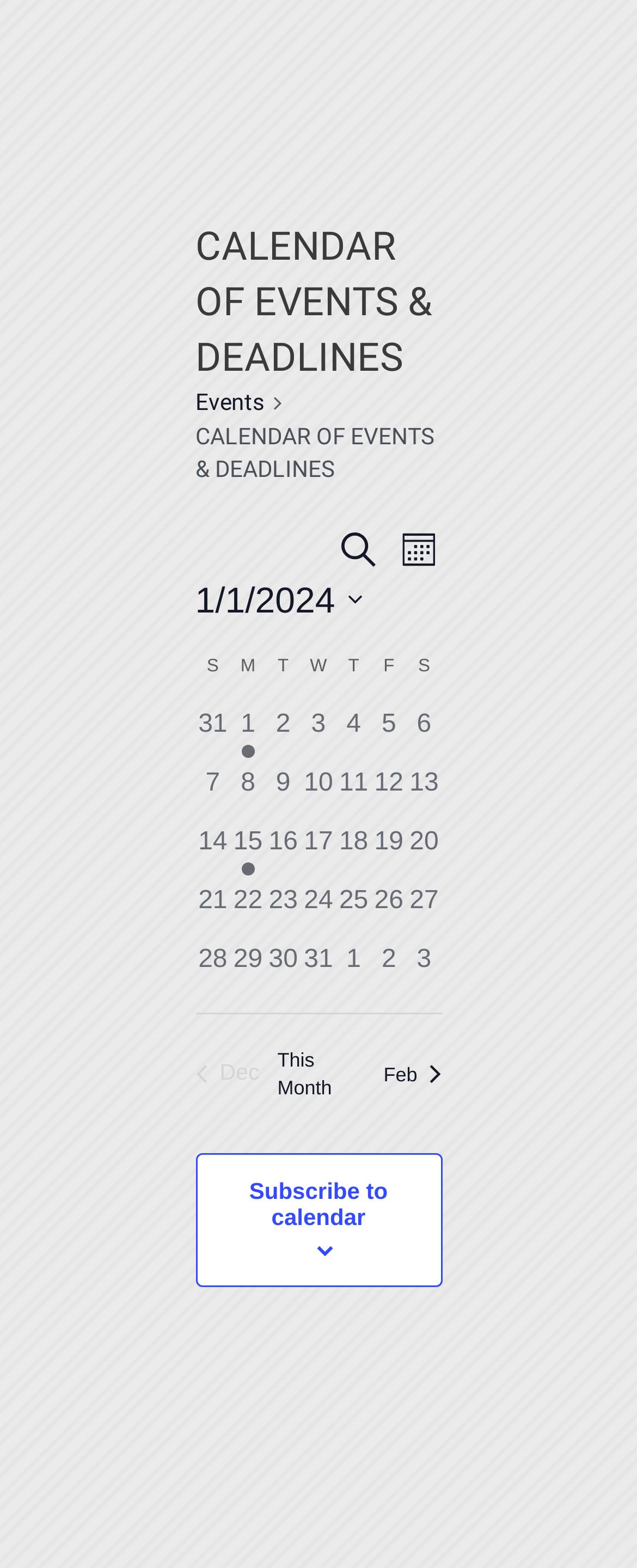Given the element description, predict the bounding box coordinates in the format (top-left x, top-left y, bottom-right x, bottom-right y), using floating point numbers between 0 and 1: Month

[0.619, 0.335, 0.694, 0.365]